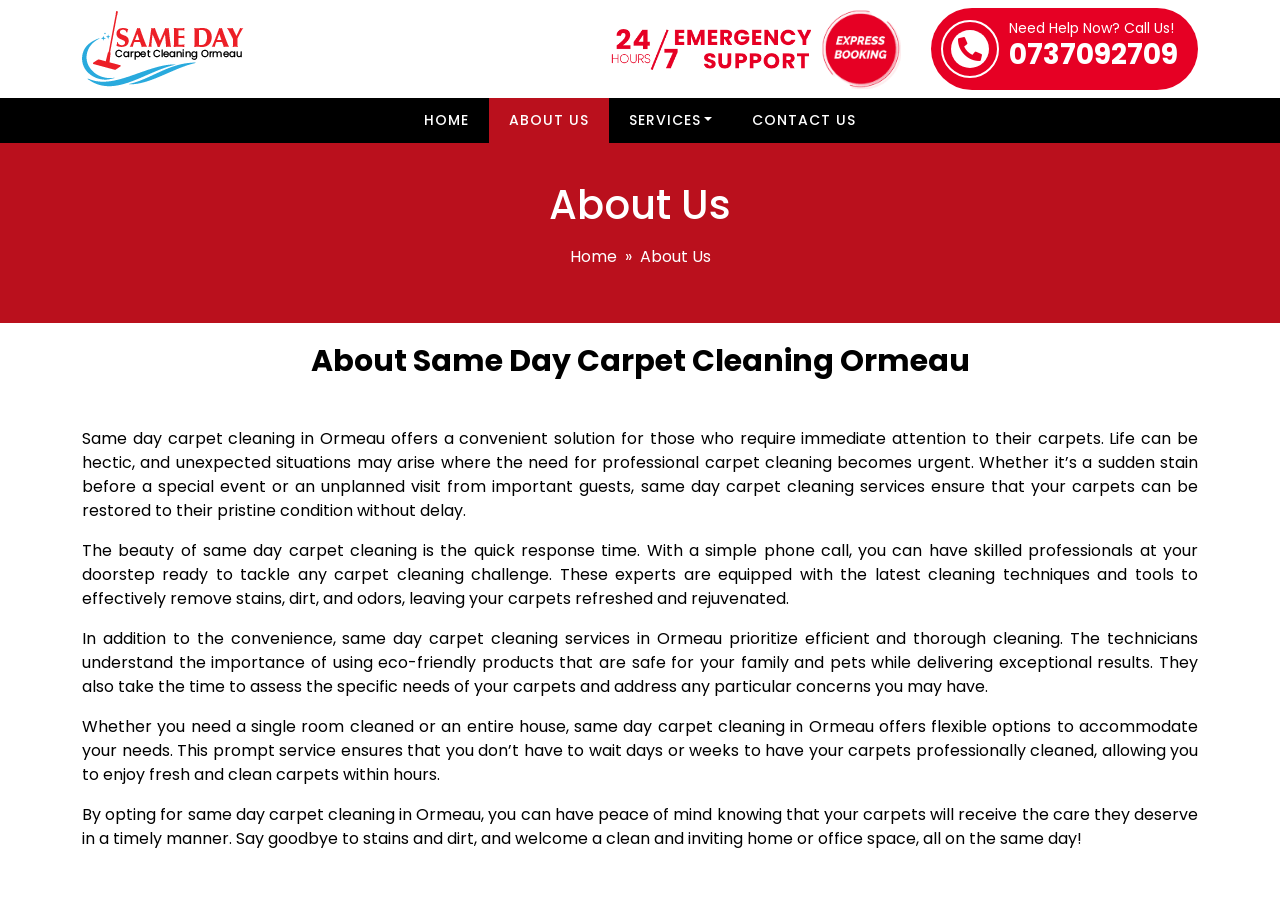Please find the bounding box coordinates for the clickable element needed to perform this instruction: "Call the phone number for emergency support".

[0.788, 0.024, 0.92, 0.084]